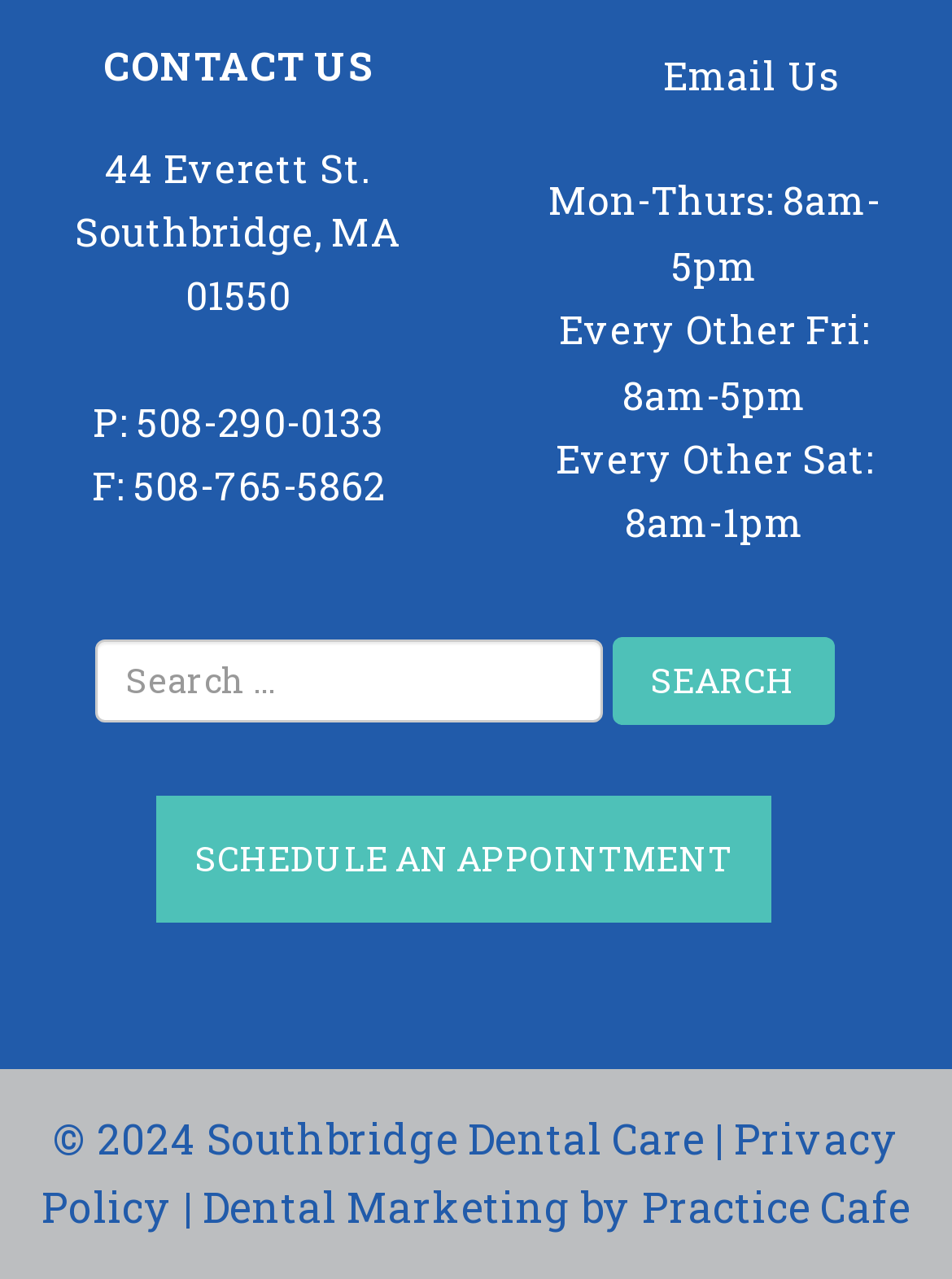Identify the bounding box for the described UI element: "parent_node: AC output name="atype" value="naac"".

None